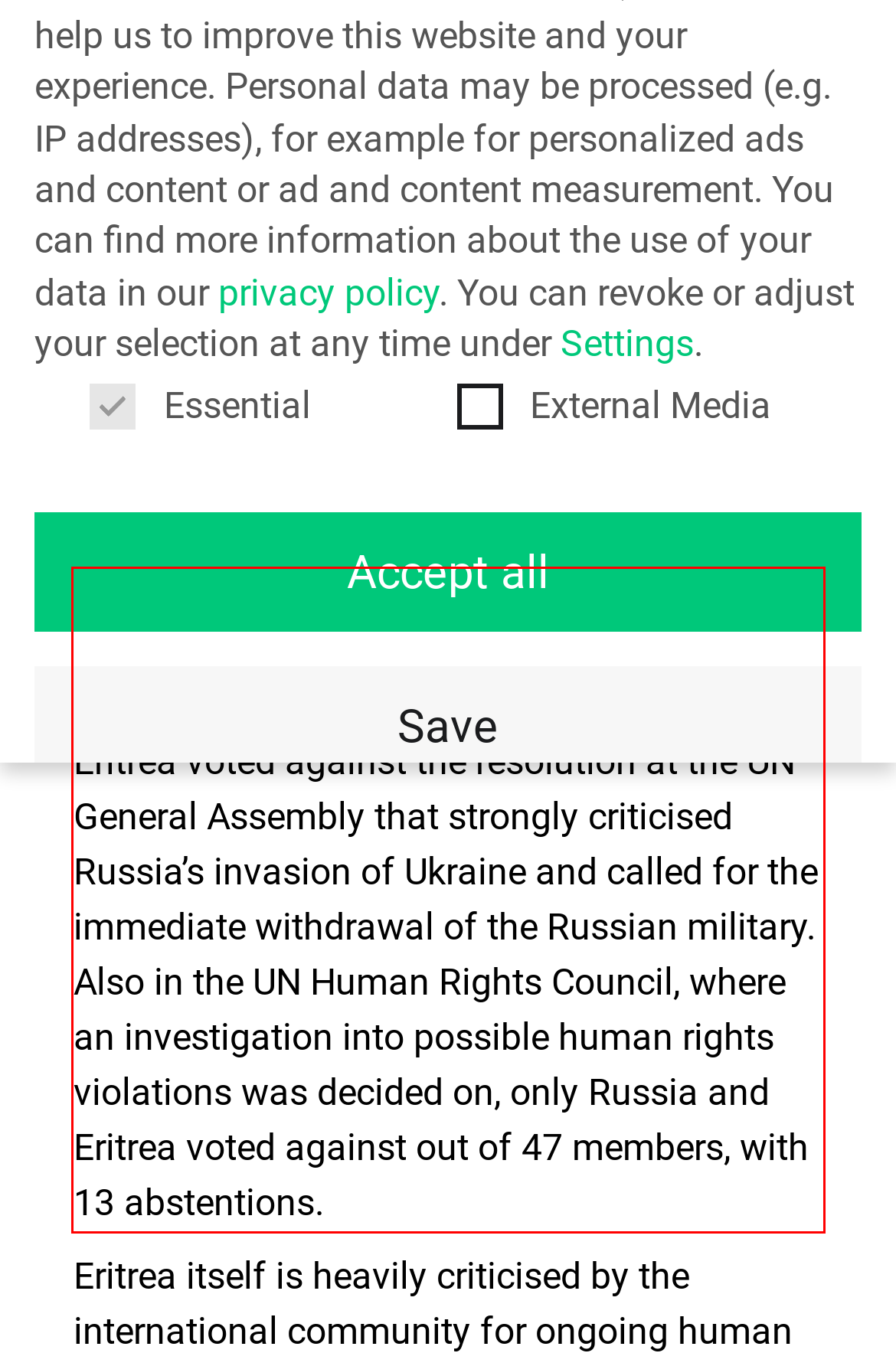Identify the red bounding box in the webpage screenshot and perform OCR to generate the text content enclosed.

In early March, Eritrea attracted international attention in two key United Nations votes: together with Russia and four other states, Eritrea voted against the resolution at the UN General Assembly that strongly criticised Russia’s invasion of Ukraine and called for the immediate withdrawal of the Russian military. Also in the UN Human Rights Council, where an investigation into possible human rights violations was decided on, only Russia and Eritrea voted against out of 47 members, with 13 abstentions.